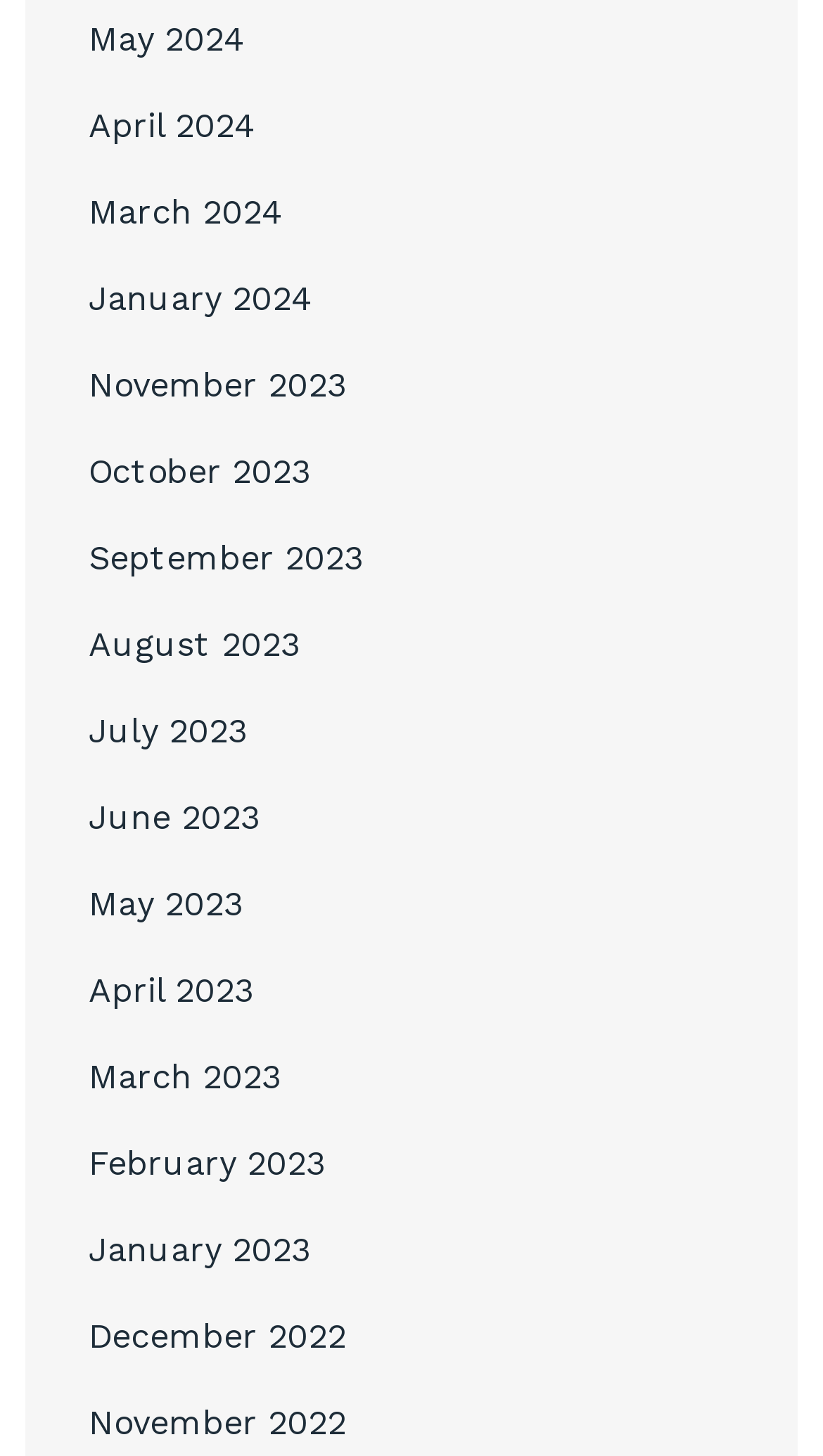Given the description "August 2023", provide the bounding box coordinates of the corresponding UI element.

[0.108, 0.428, 0.364, 0.456]